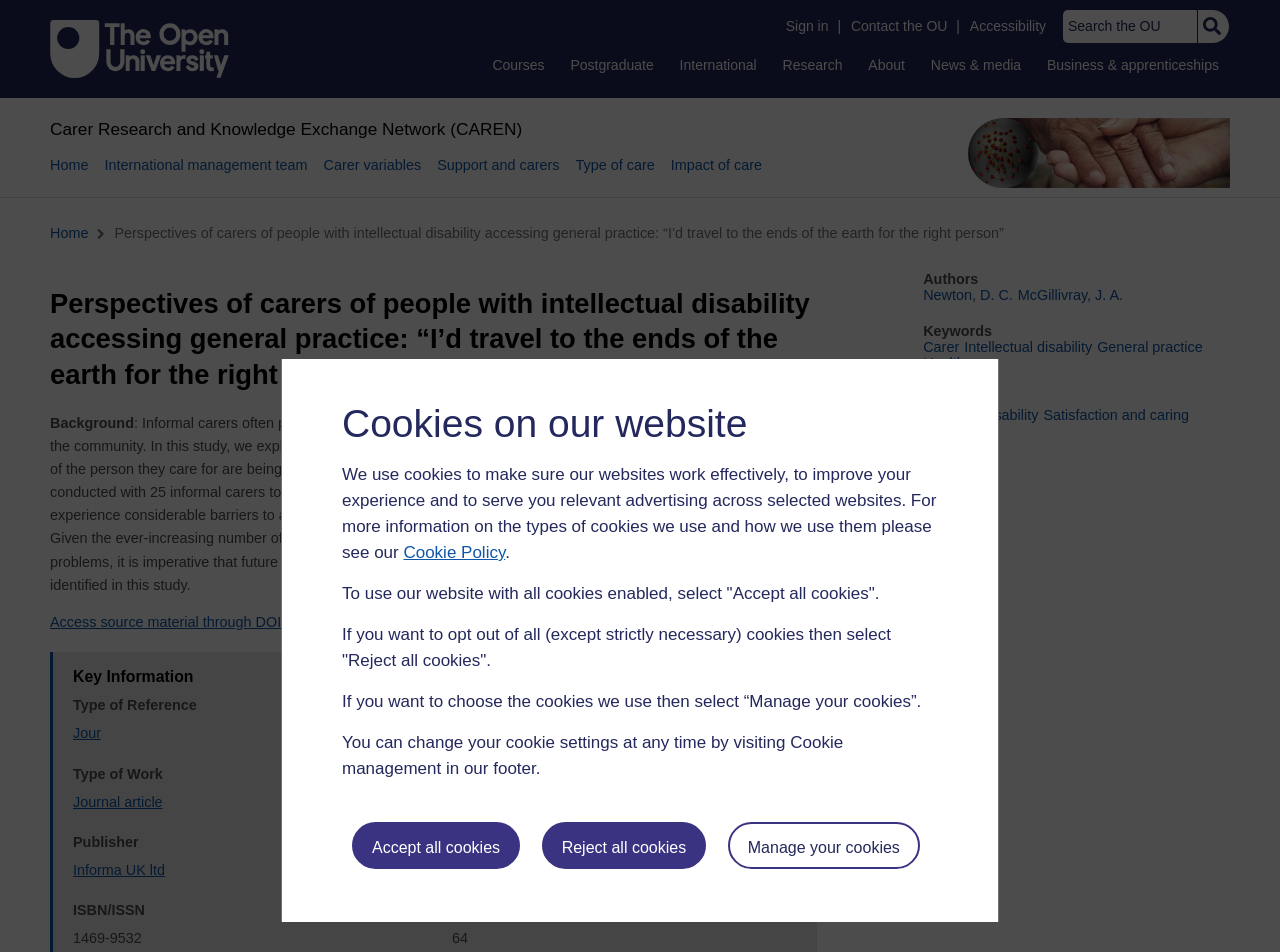What is the type of reference of the journal article?
Can you provide an in-depth and detailed response to the question?

The type of reference of the journal article can be found in the key information section, which lists 'Journal article' as the type of reference.